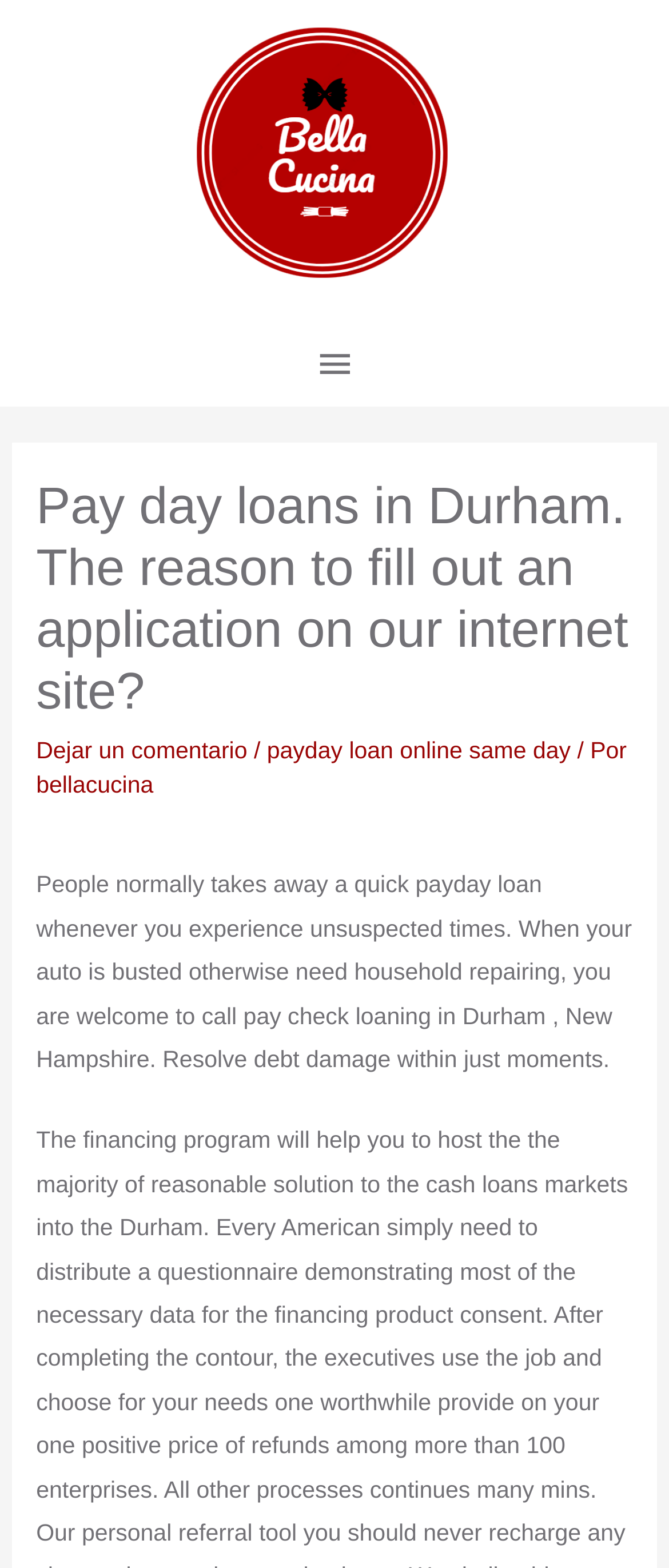What is the target audience for the financing program?
Respond to the question with a well-detailed and thorough answer.

The webpage content states that 'Every American simply needs to distribute a questionnaire demonstrating most of the necessary data for the financing product consent', indicating that the target audience for the financing program is Americans.